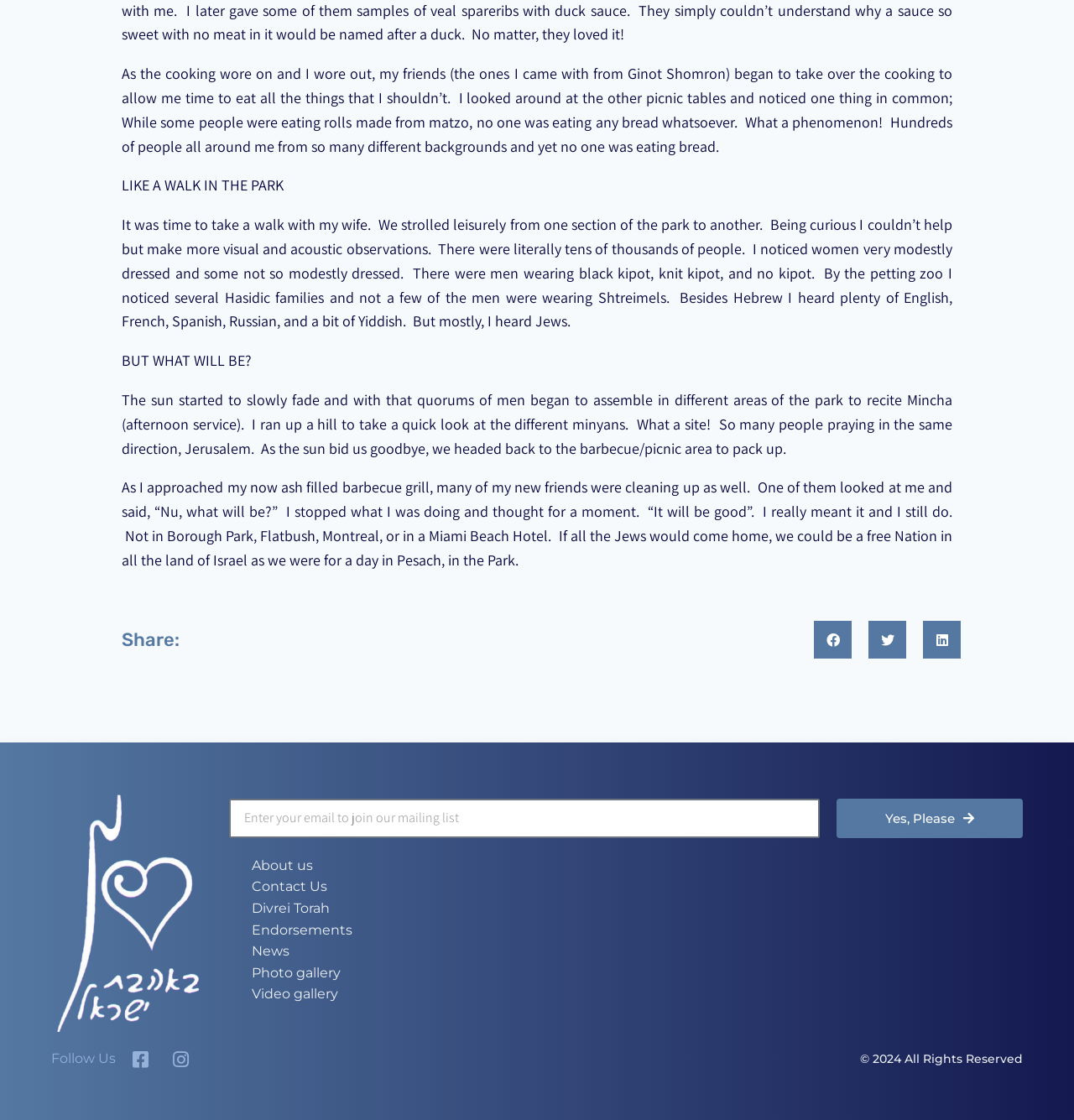Pinpoint the bounding box coordinates of the element to be clicked to execute the instruction: "Enter email address".

[0.213, 0.713, 0.764, 0.748]